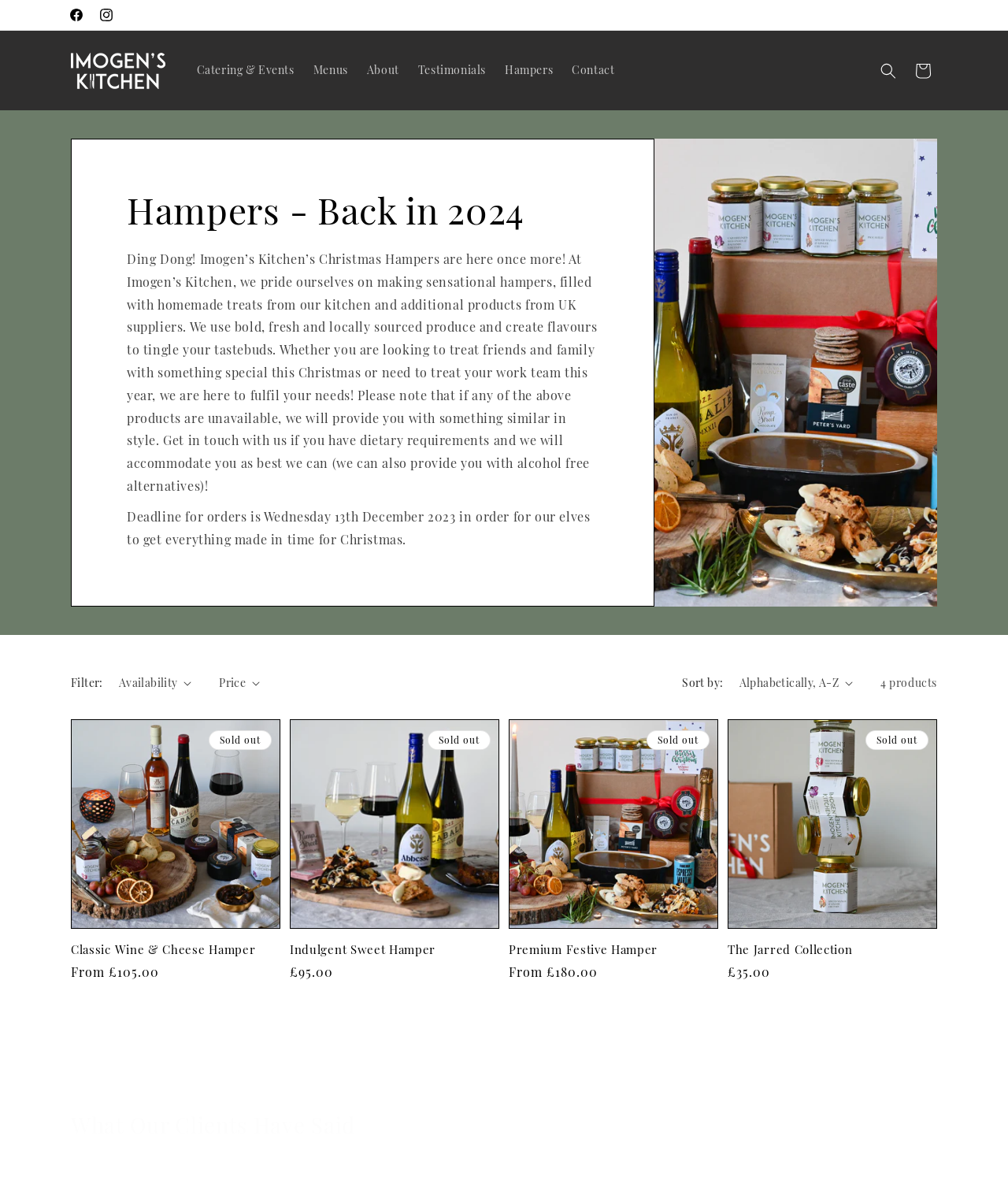How many hampers are available?
From the image, provide a succinct answer in one word or a short phrase.

4